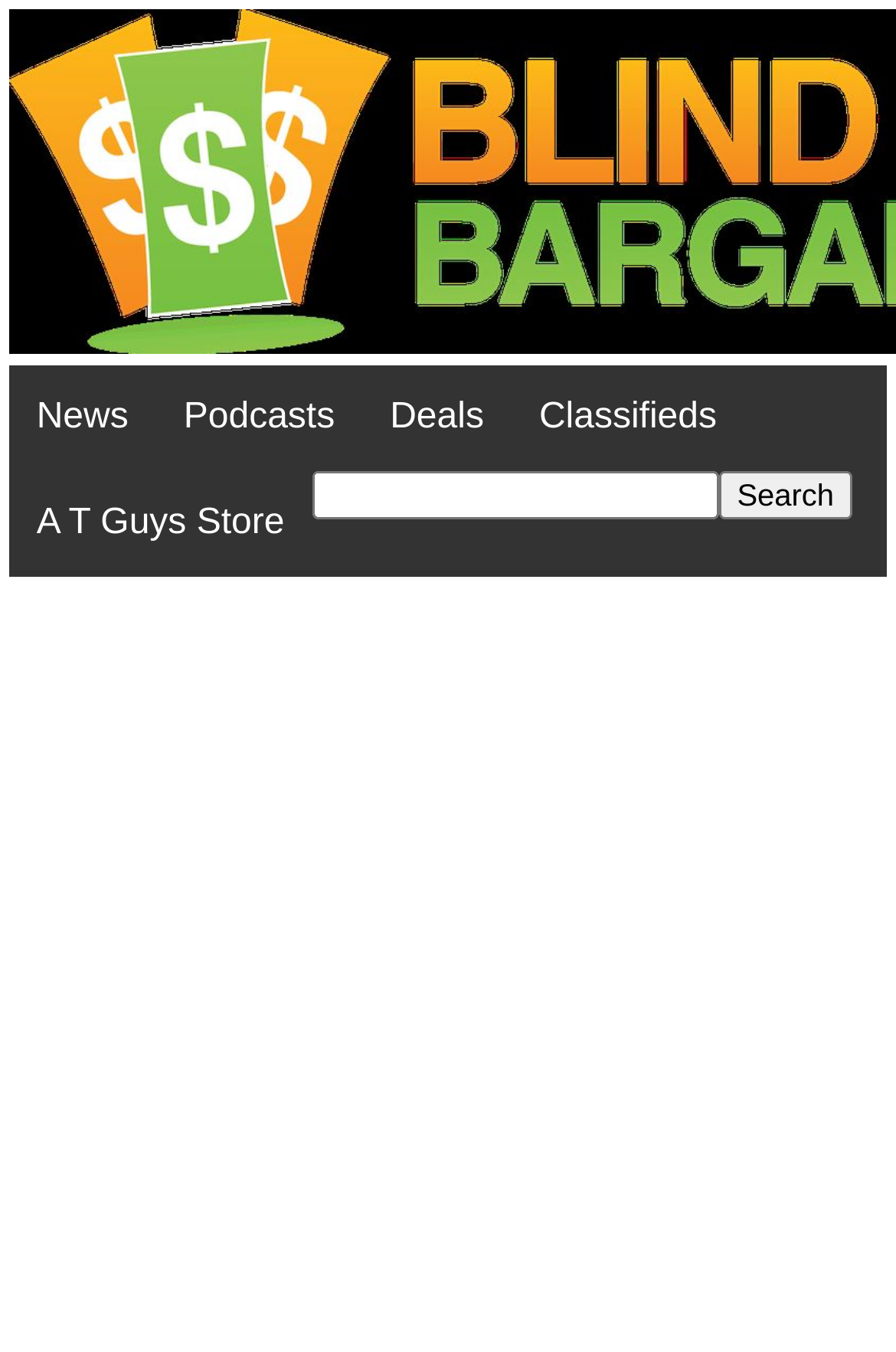Bounding box coordinates should be provided in the format (top-left x, top-left y, bottom-right x, bottom-right y) with all values between 0 and 1. Identify the bounding box for this UI element: A T Guys Store

[0.01, 0.348, 0.348, 0.426]